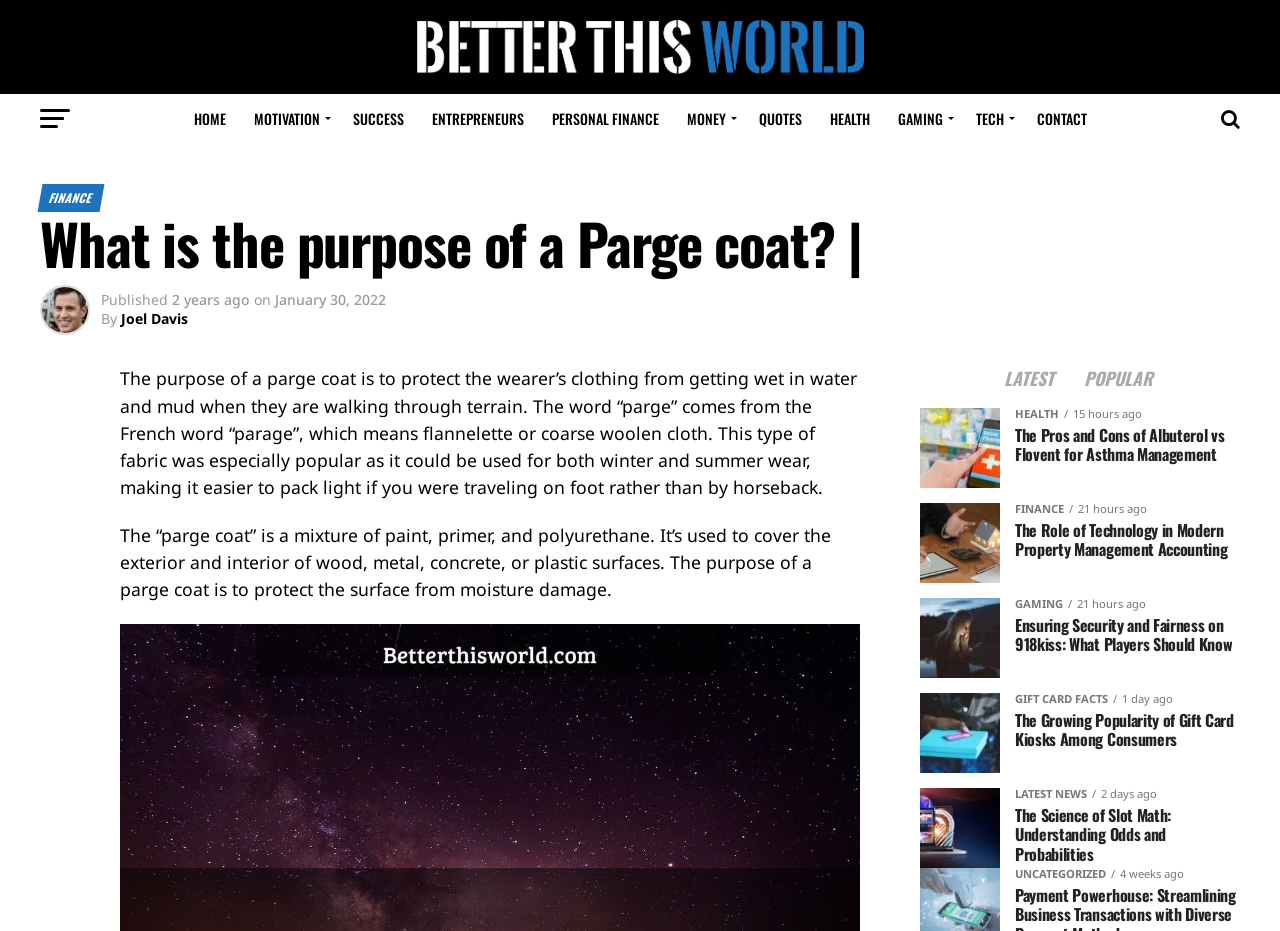Give the bounding box coordinates for this UI element: "contact us". The coordinates should be four float numbers between 0 and 1, arranged as [left, top, right, bottom].

None